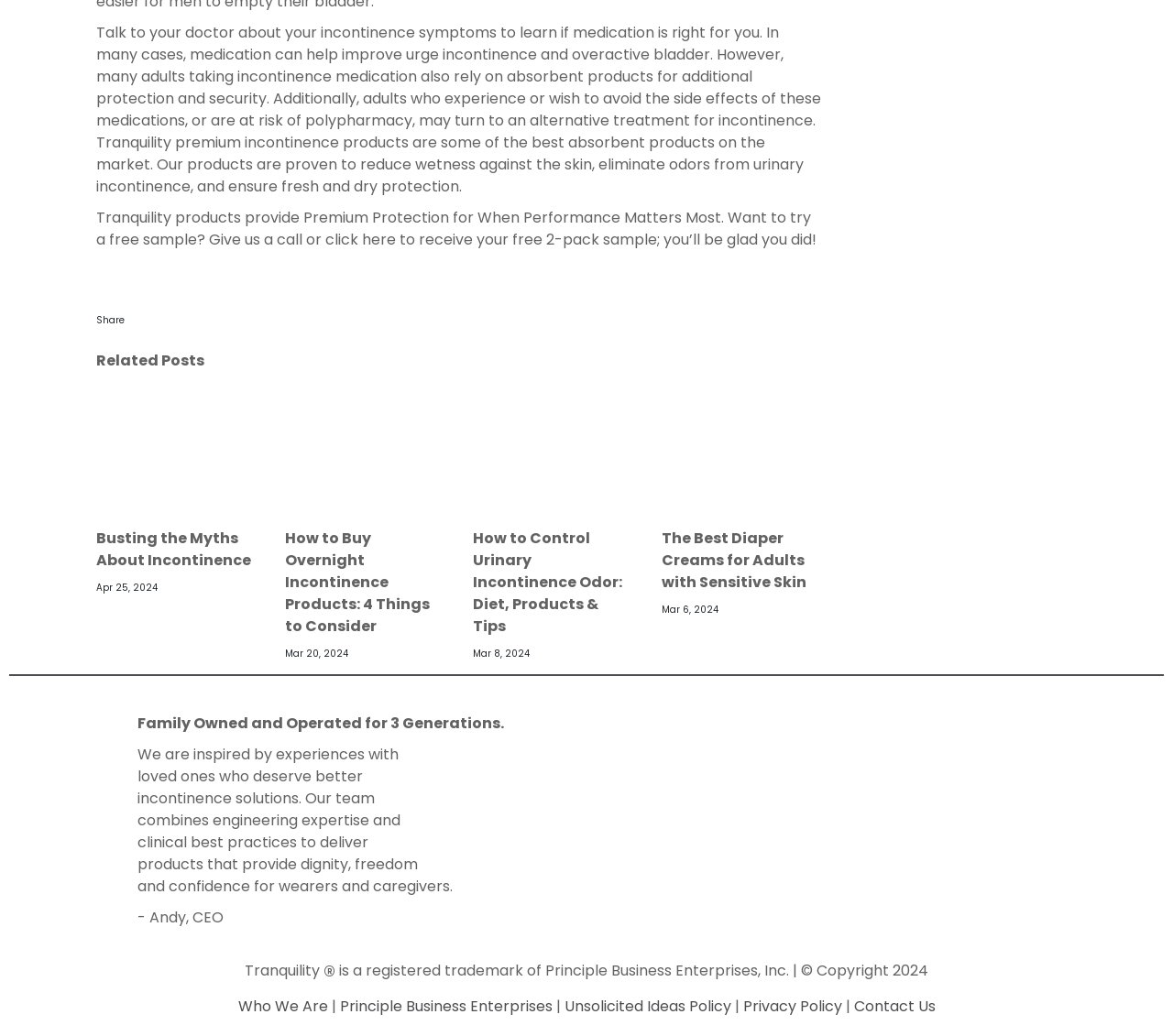Locate the bounding box coordinates of the element to click to perform the following action: 'Learn about side effects of incontinence medications'. The coordinates should be given as four float values between 0 and 1, in the form of [left, top, right, bottom].

[0.082, 0.084, 0.7, 0.126]